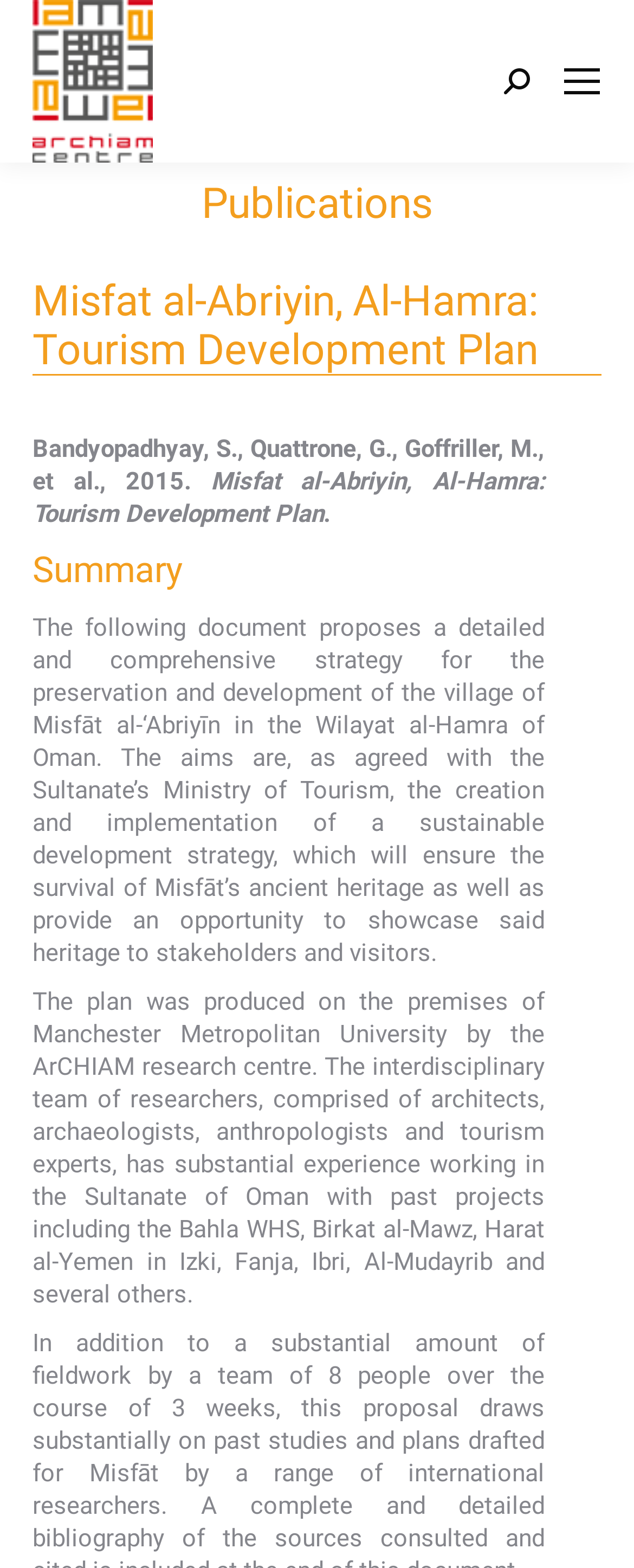Give the bounding box coordinates for this UI element: "parent_node: Search:". The coordinates should be four float numbers between 0 and 1, arranged as [left, top, right, bottom].

[0.795, 0.044, 0.836, 0.06]